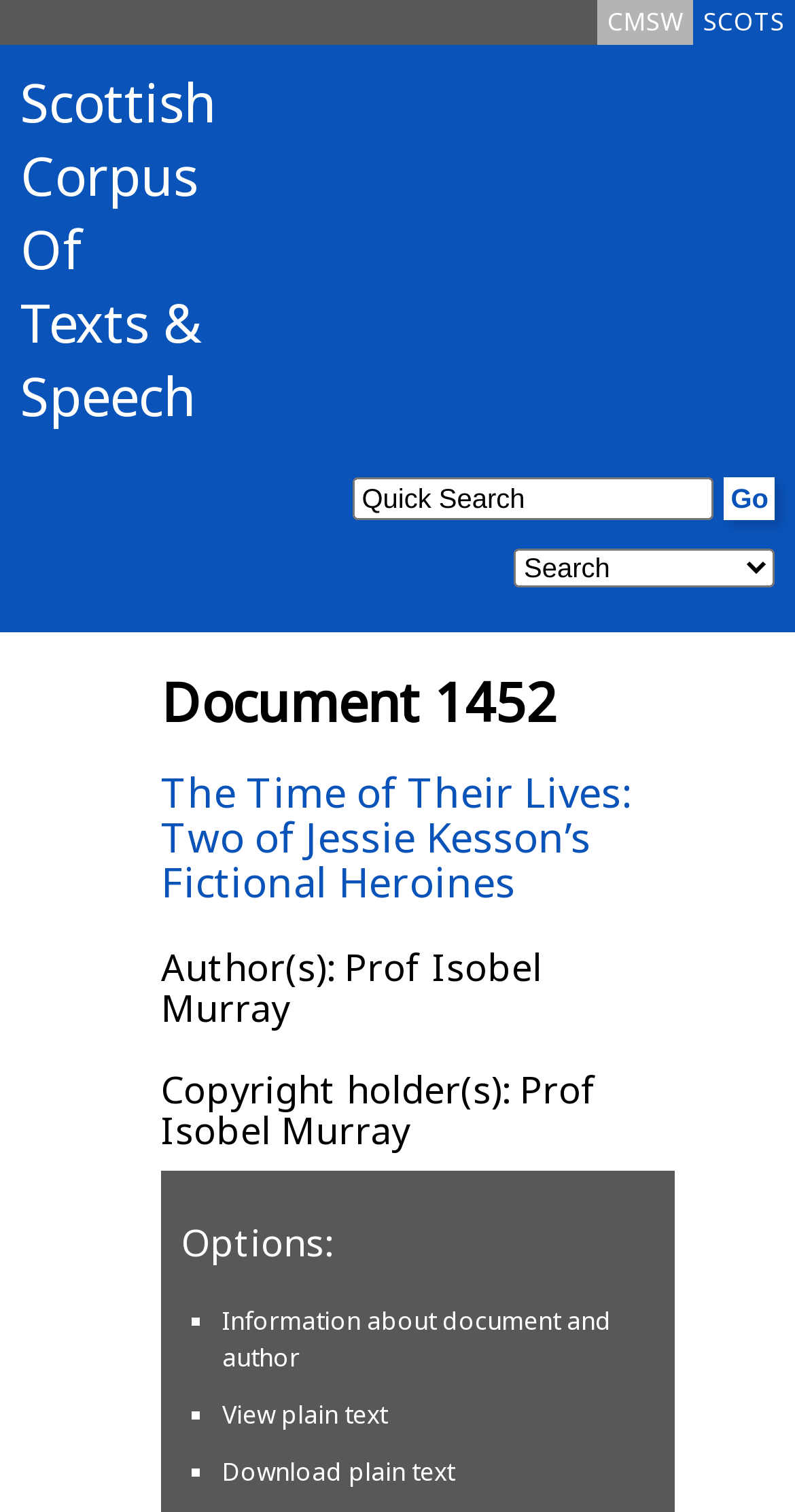Given the element description: "+971 50 198 3380", predict the bounding box coordinates of the UI element it refers to, using four float numbers between 0 and 1, i.e., [left, top, right, bottom].

None